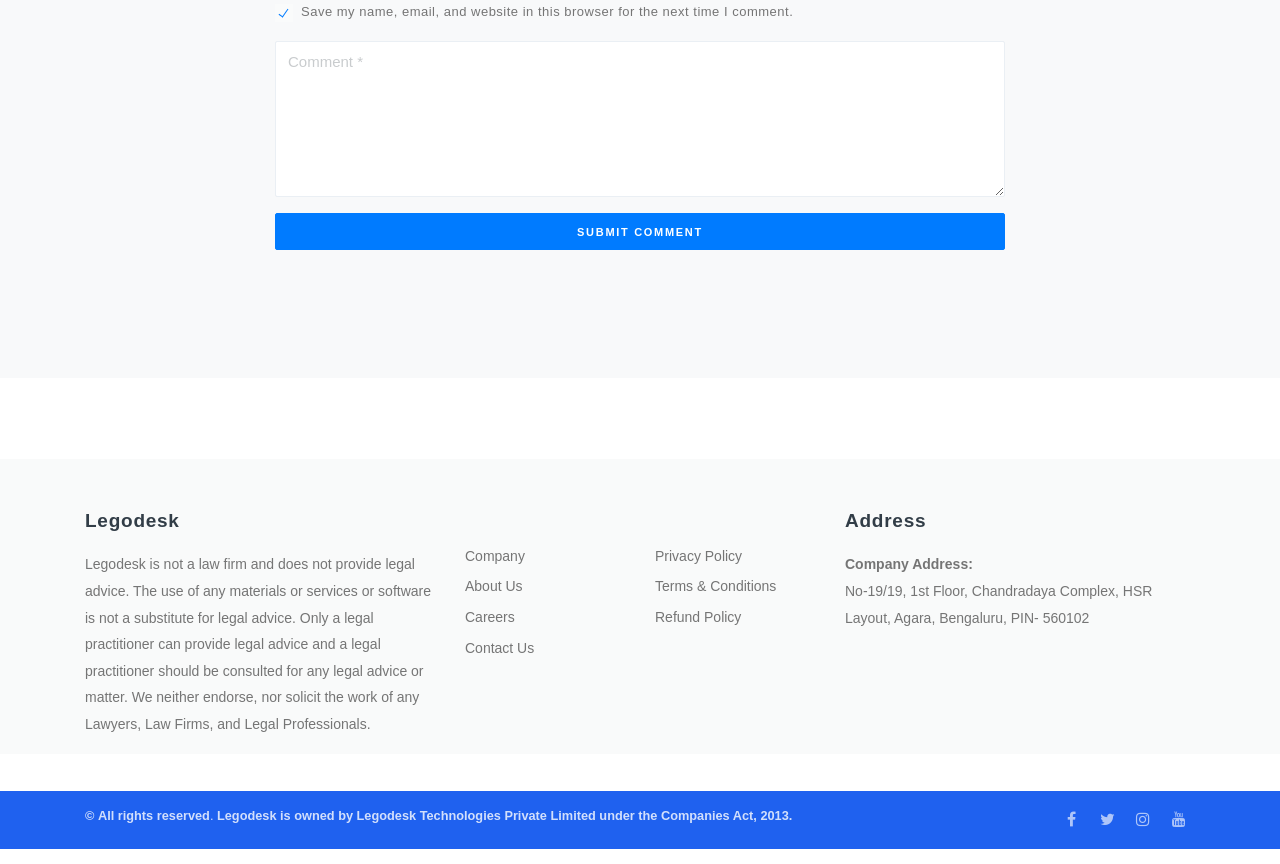Please identify the bounding box coordinates of the clickable area that will allow you to execute the instruction: "Check the checkbox".

[0.215, 0.0, 0.5, 0.015]